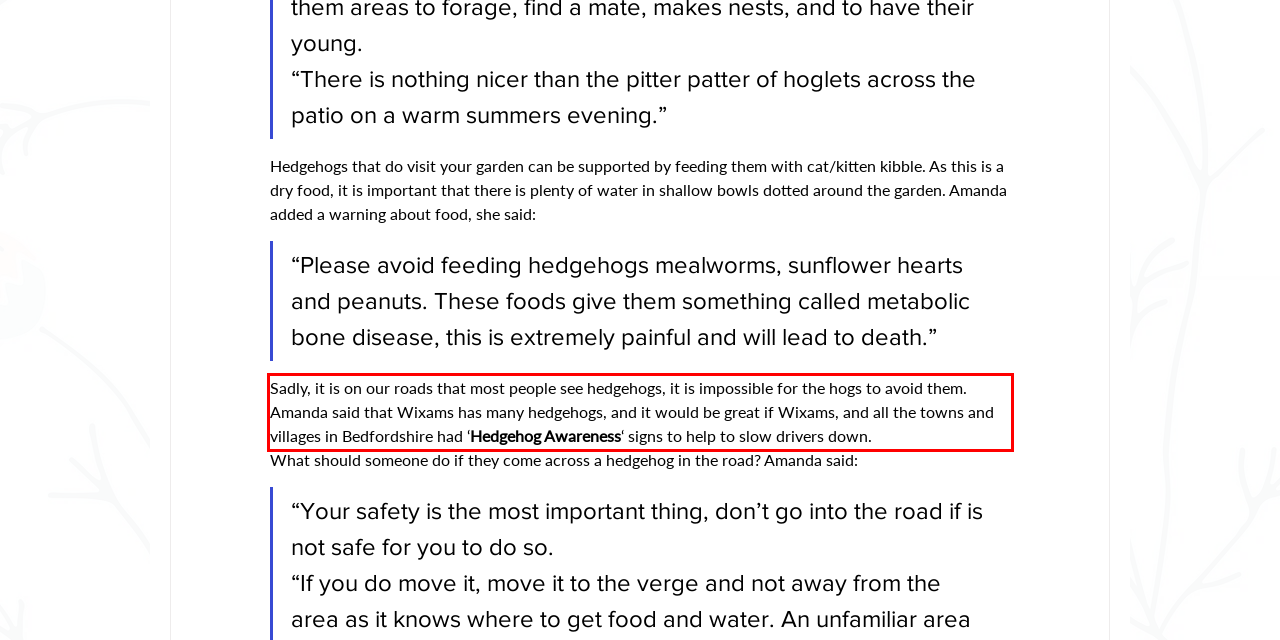There is a screenshot of a webpage with a red bounding box around a UI element. Please use OCR to extract the text within the red bounding box.

Sadly, it is on our roads that most people see hedgehogs, it is impossible for the hogs to avoid them. Amanda said that Wixams has many hedgehogs, and it would be great if Wixams, and all the towns and villages in Bedfordshire had ‘Hedgehog Awareness‘ signs to help to slow drivers down.